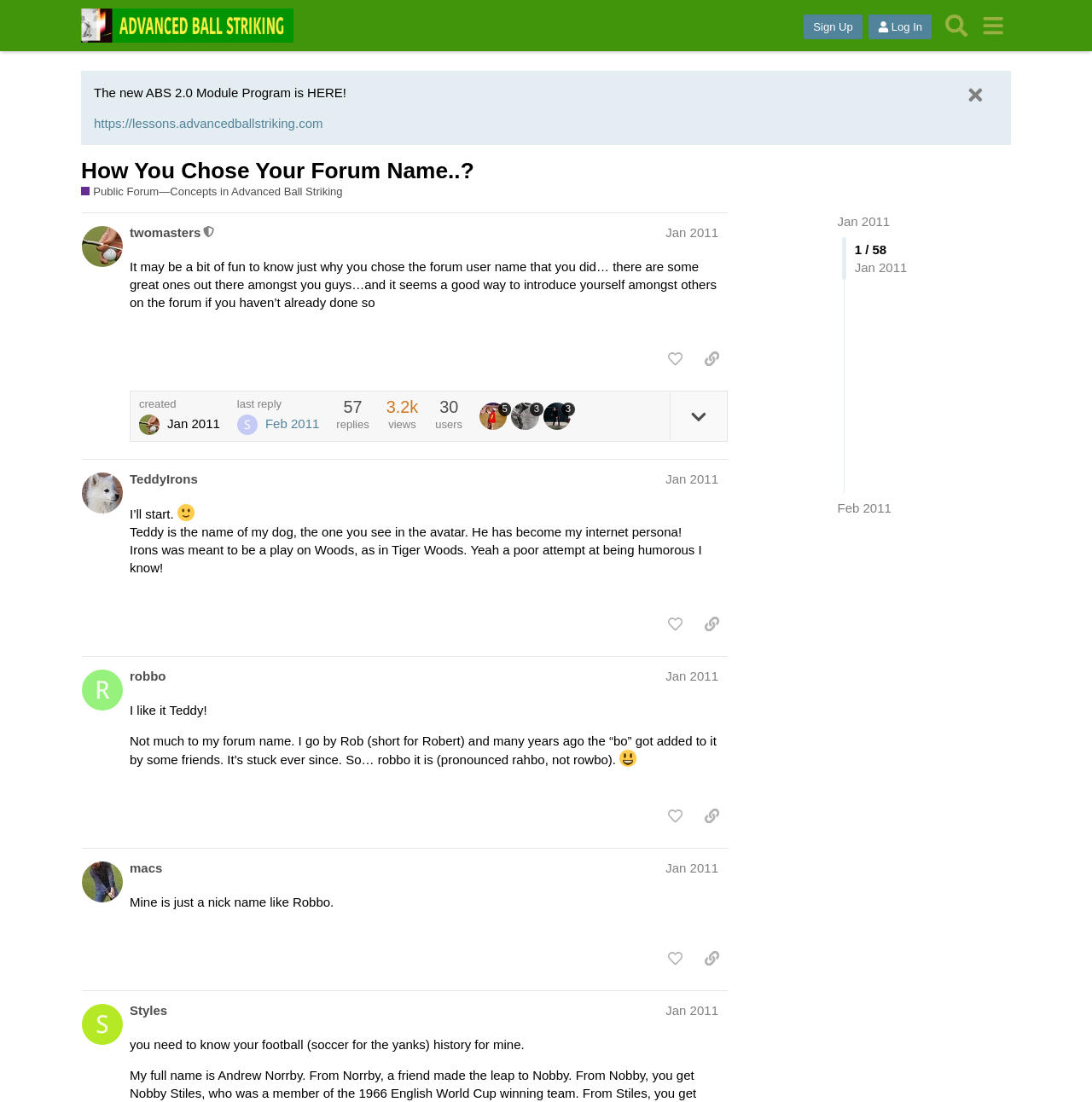What is the username of the moderator?
Can you provide an in-depth and detailed response to the question?

I looked at the first post on the page and found a heading with the text 'twomasters This user is a moderator', indicating that twomasters is a moderator.